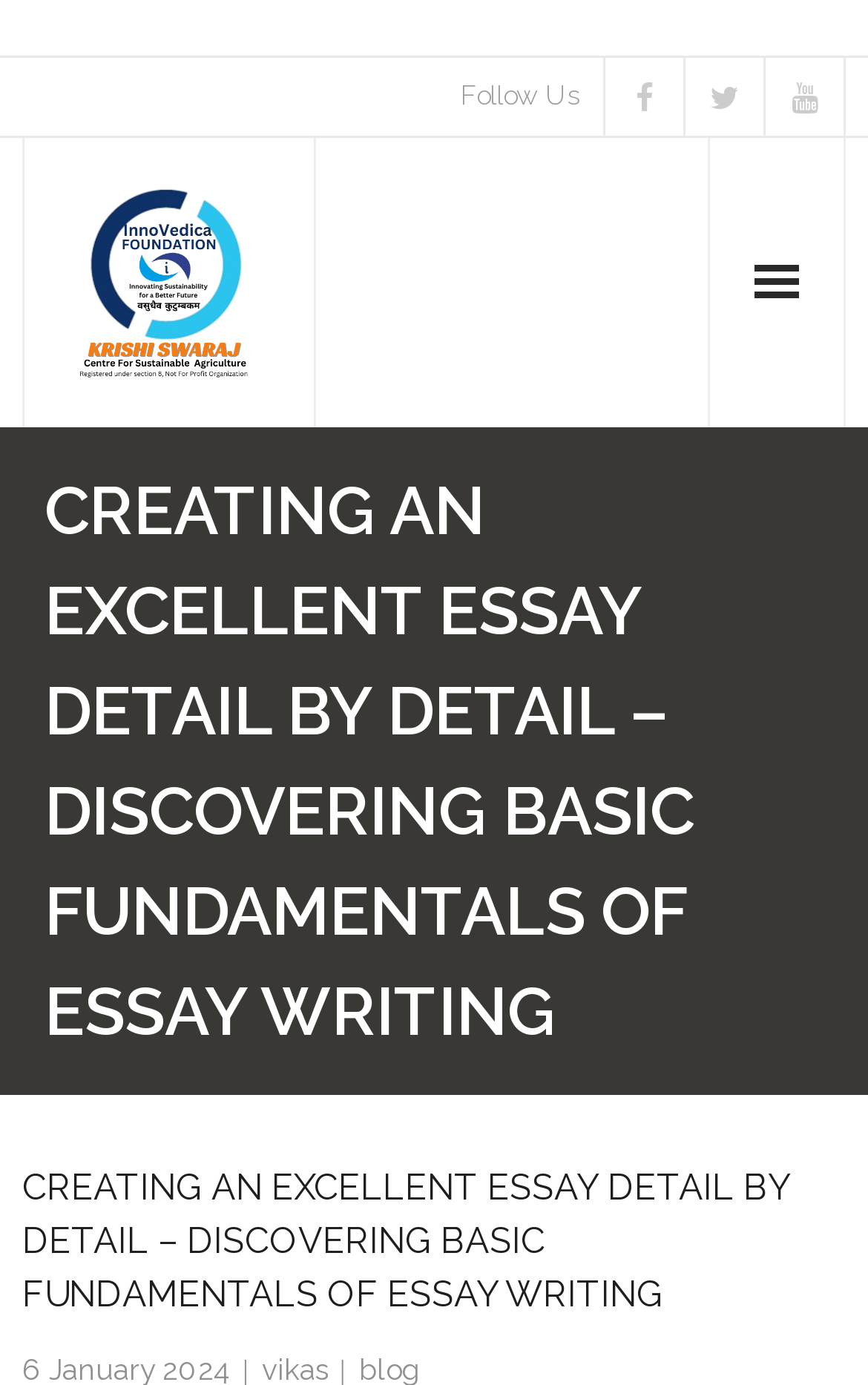What is the name of the organization?
Refer to the screenshot and respond with a concise word or phrase.

Krishi Swaraj at Innovedica Foundation